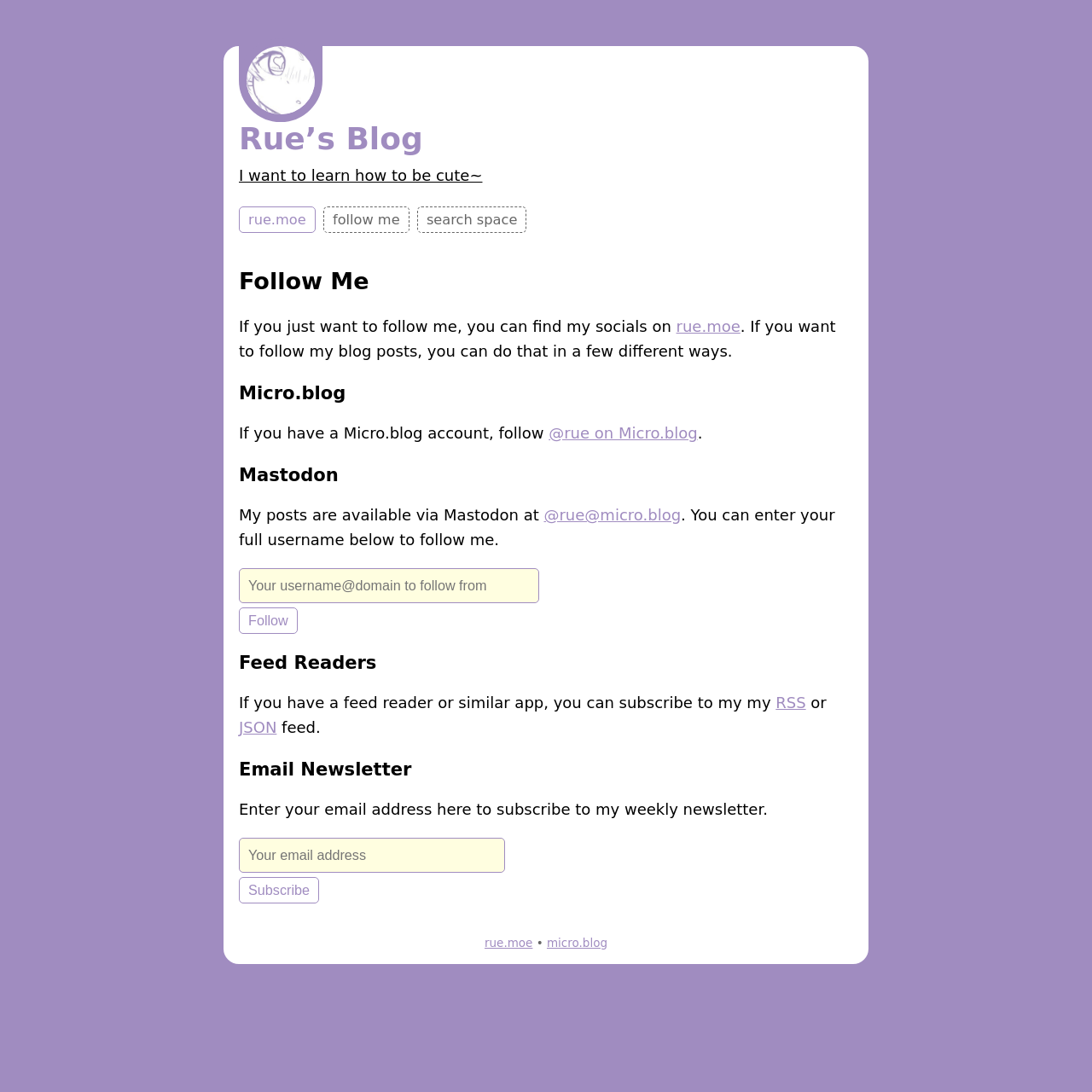Identify the bounding box coordinates of the clickable region required to complete the instruction: "Follow on Micro.blog". The coordinates should be given as four float numbers within the range of 0 and 1, i.e., [left, top, right, bottom].

[0.503, 0.388, 0.639, 0.405]